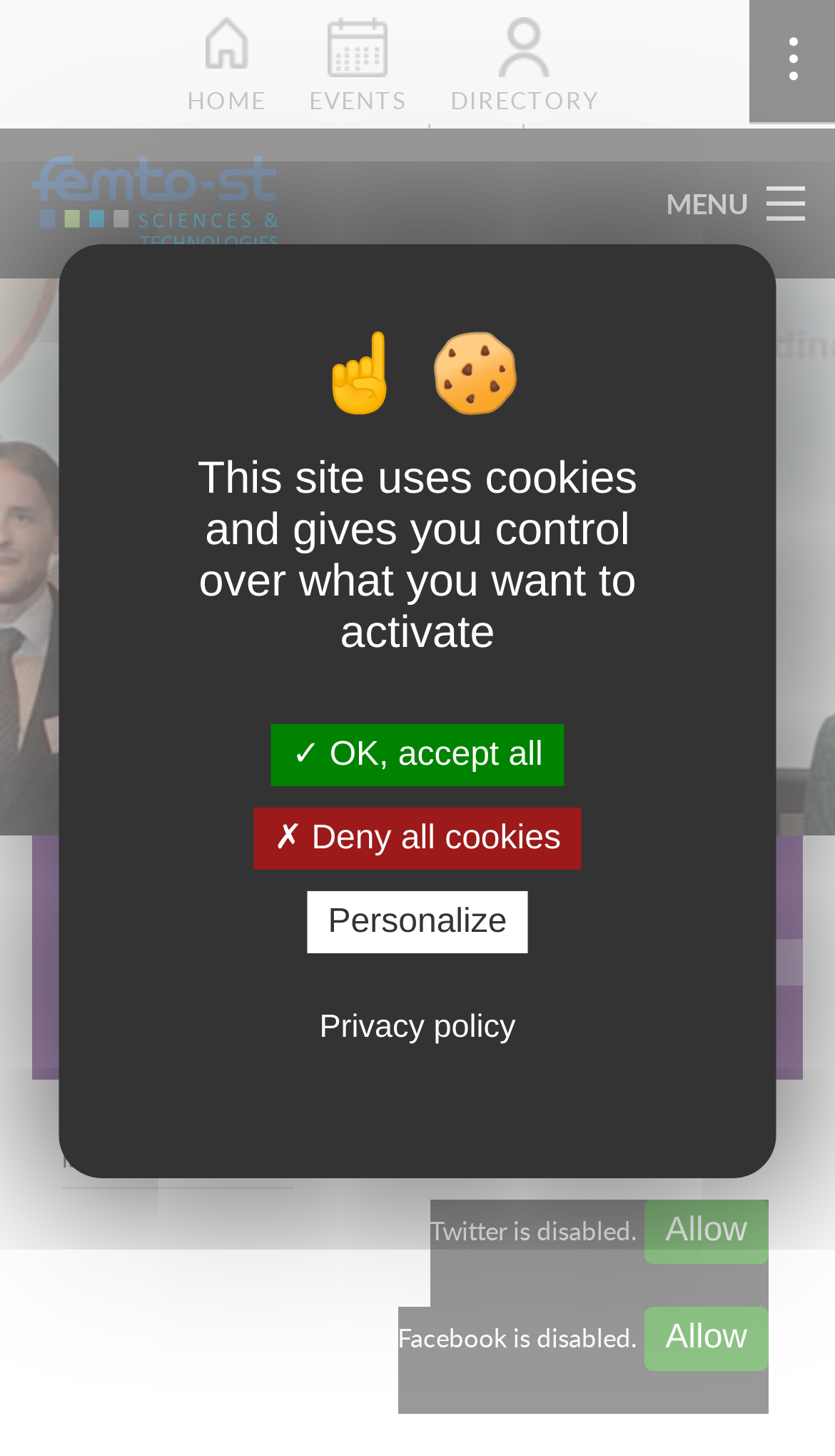Please specify the bounding box coordinates for the clickable region that will help you carry out the instruction: "Go to the home page".

None